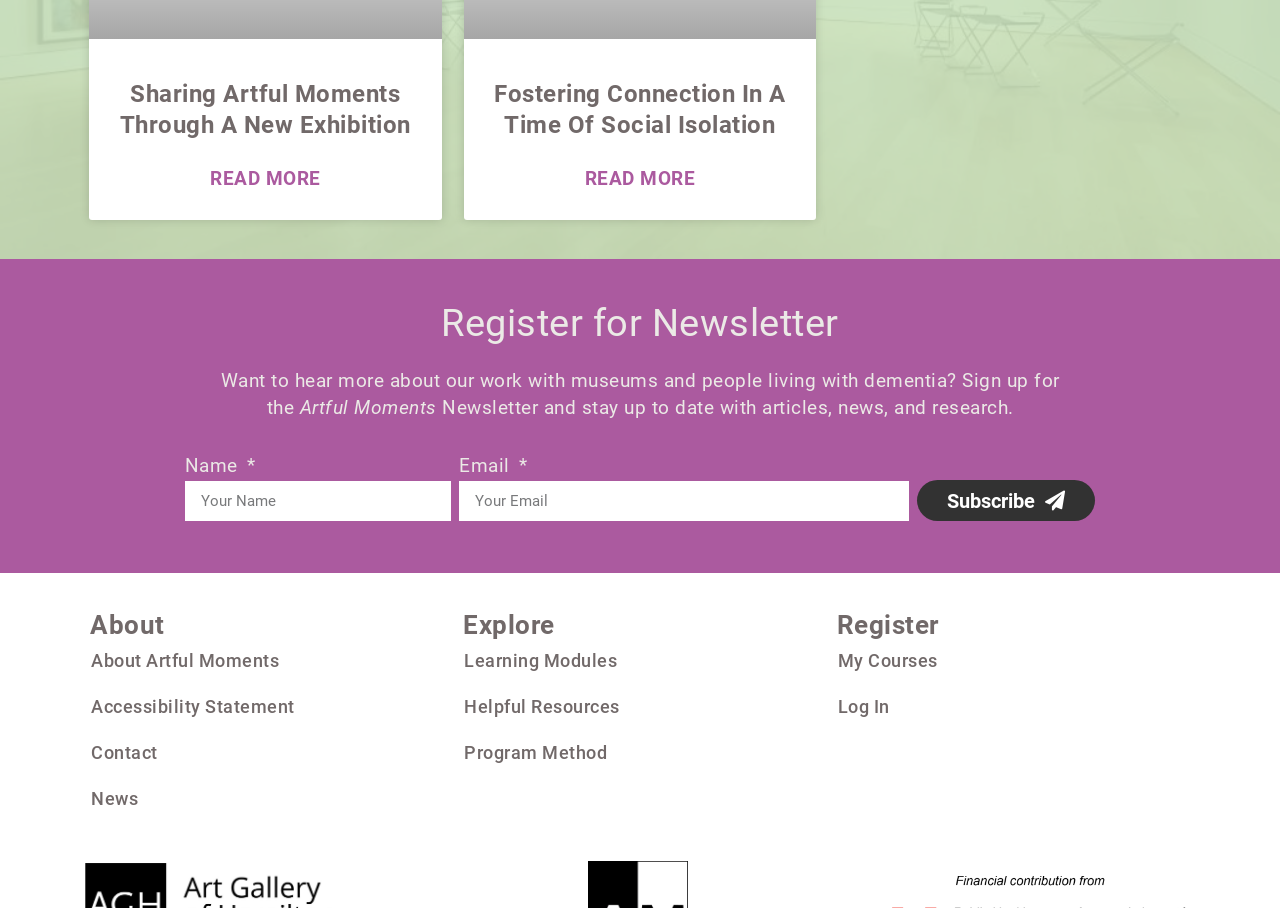Provide the bounding box coordinates of the HTML element this sentence describes: "parent_node: Email name="form_fields[field_493958b]" placeholder="Your Email"".

[0.359, 0.53, 0.713, 0.574]